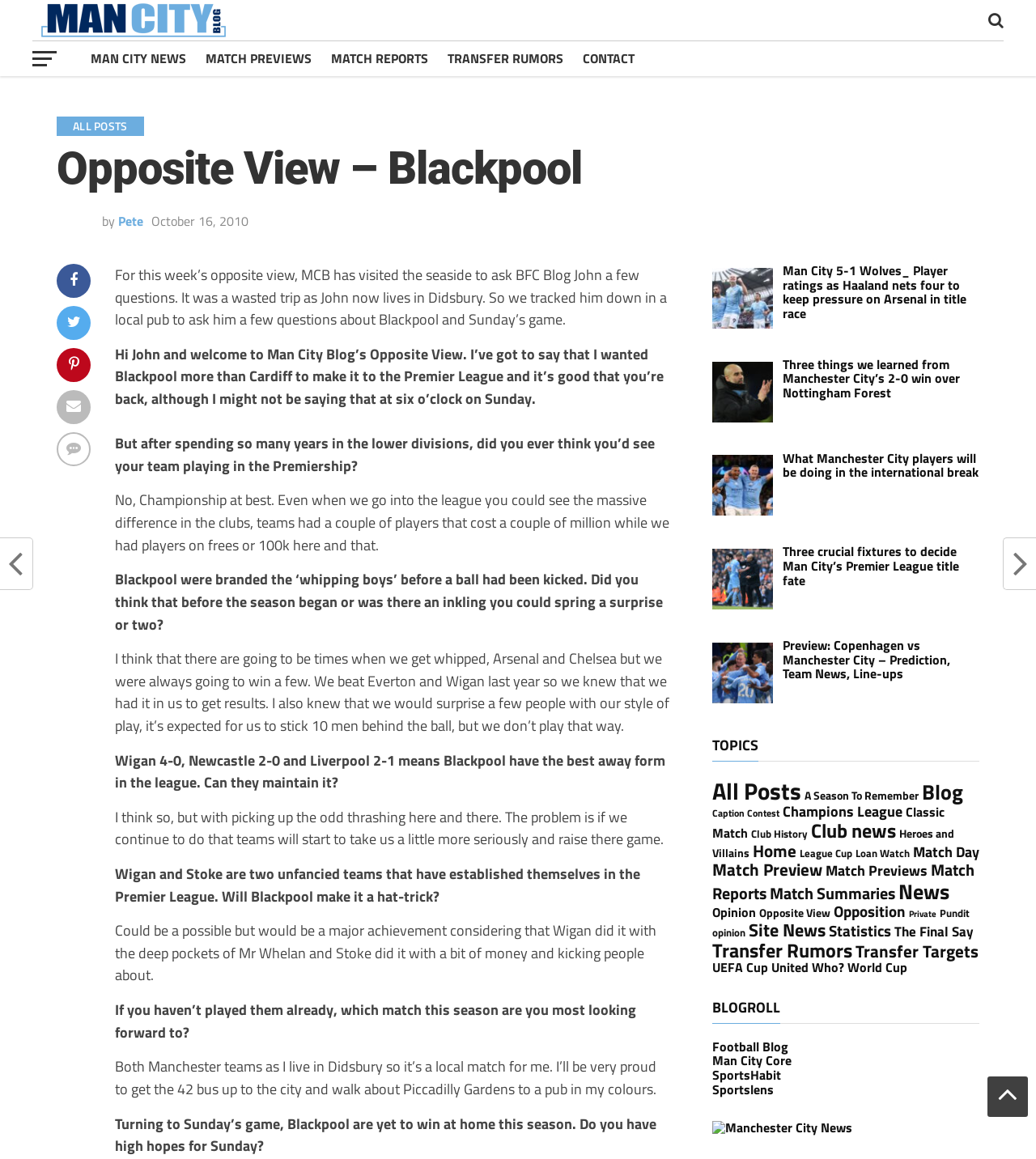What is the category of the article 'Past Masters – Paul Lake'?
Based on the image, answer the question with as much detail as possible.

I looked at the article 'Past Masters – Paul Lake' and found that it is categorized under 'Heroes and Villains', which is a heading on the webpage.